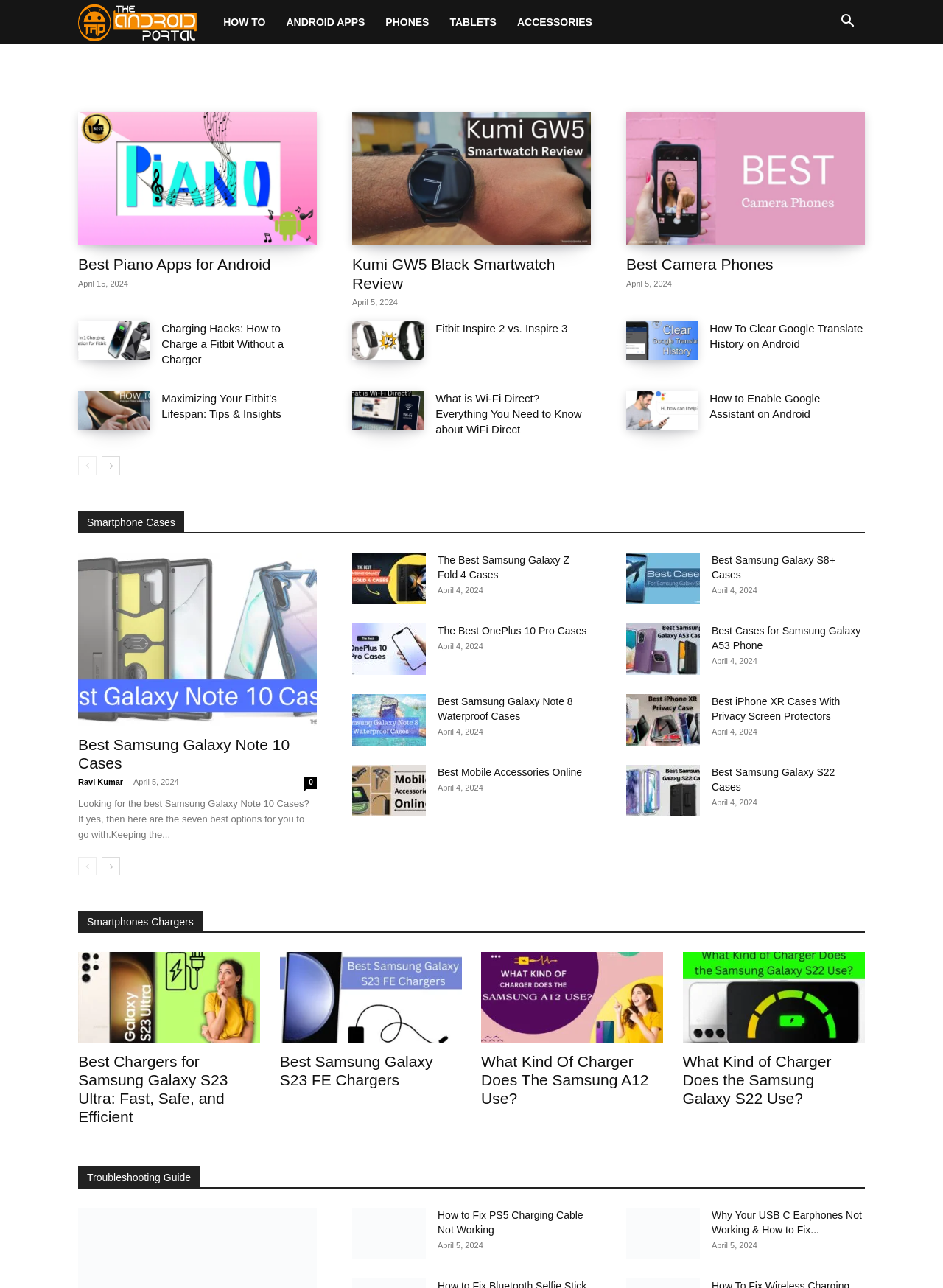What is the date of the article 'Best Piano Apps for Android'?
Use the image to answer the question with a single word or phrase.

April 15, 2024